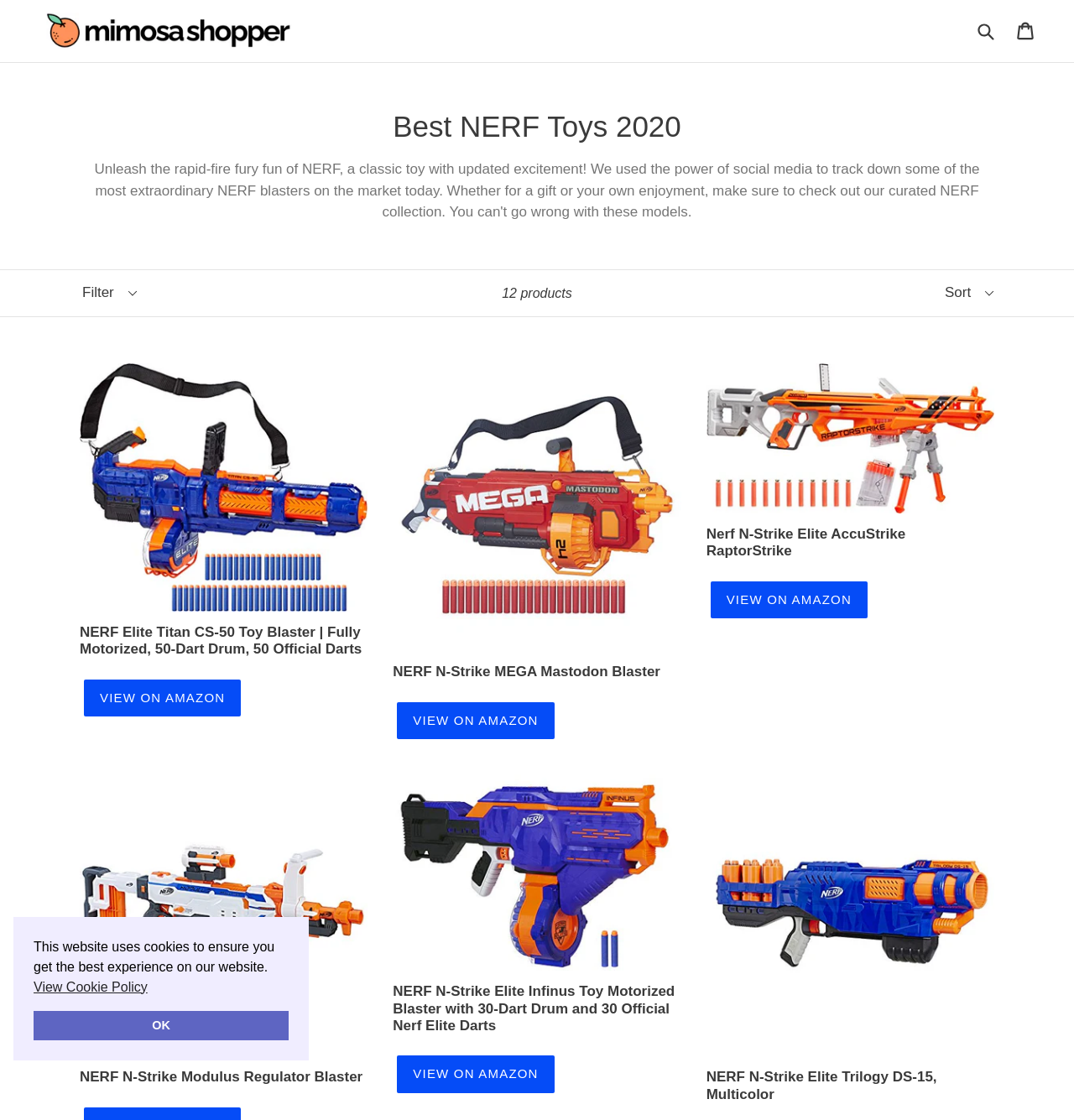Determine the bounding box for the HTML element described here: "Submit". The coordinates should be given as [left, top, right, bottom] with each number being a float between 0 and 1.

[0.906, 0.012, 0.928, 0.044]